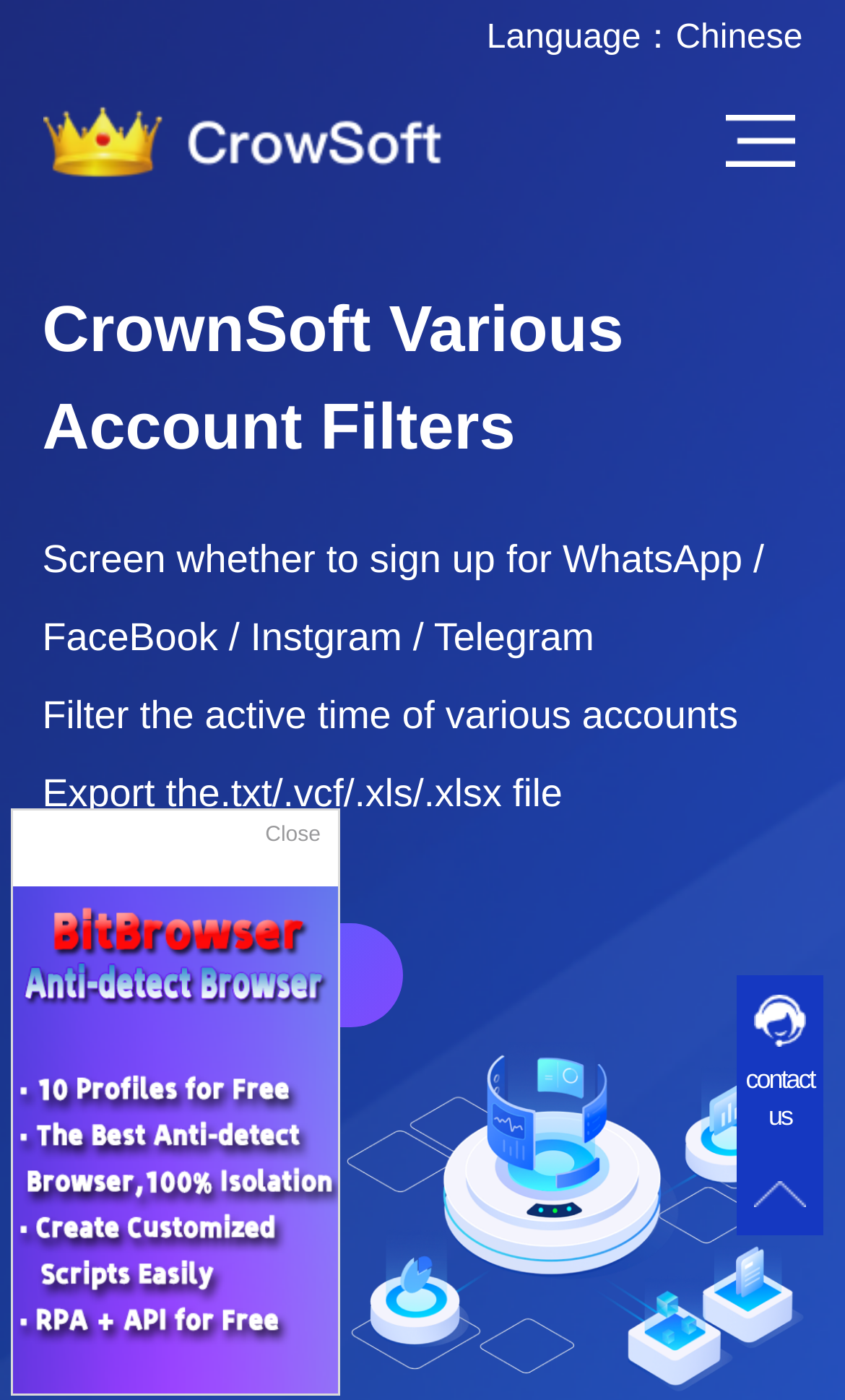Based on the image, please elaborate on the answer to the following question:
How can I get in touch with the tool's developers?

The webpage provides a 'Contact Us' link, which implies that users can click on it to get in touch with the developers or support team behind the tool.